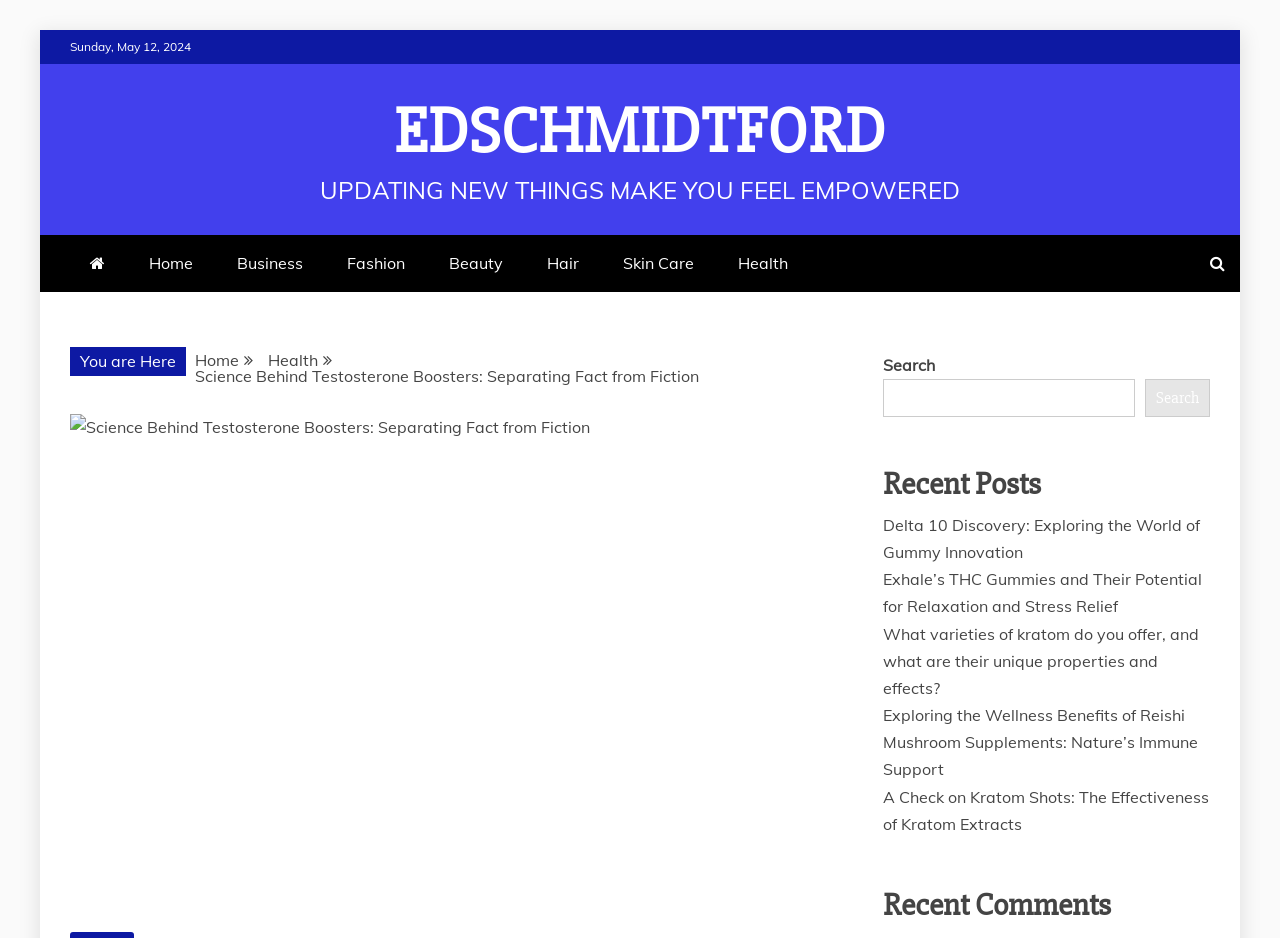Examine the image carefully and respond to the question with a detailed answer: 
What is the date displayed on the webpage?

I found the StaticText element with the text 'Sunday, May 12, 2024' which indicates the date displayed on the webpage.